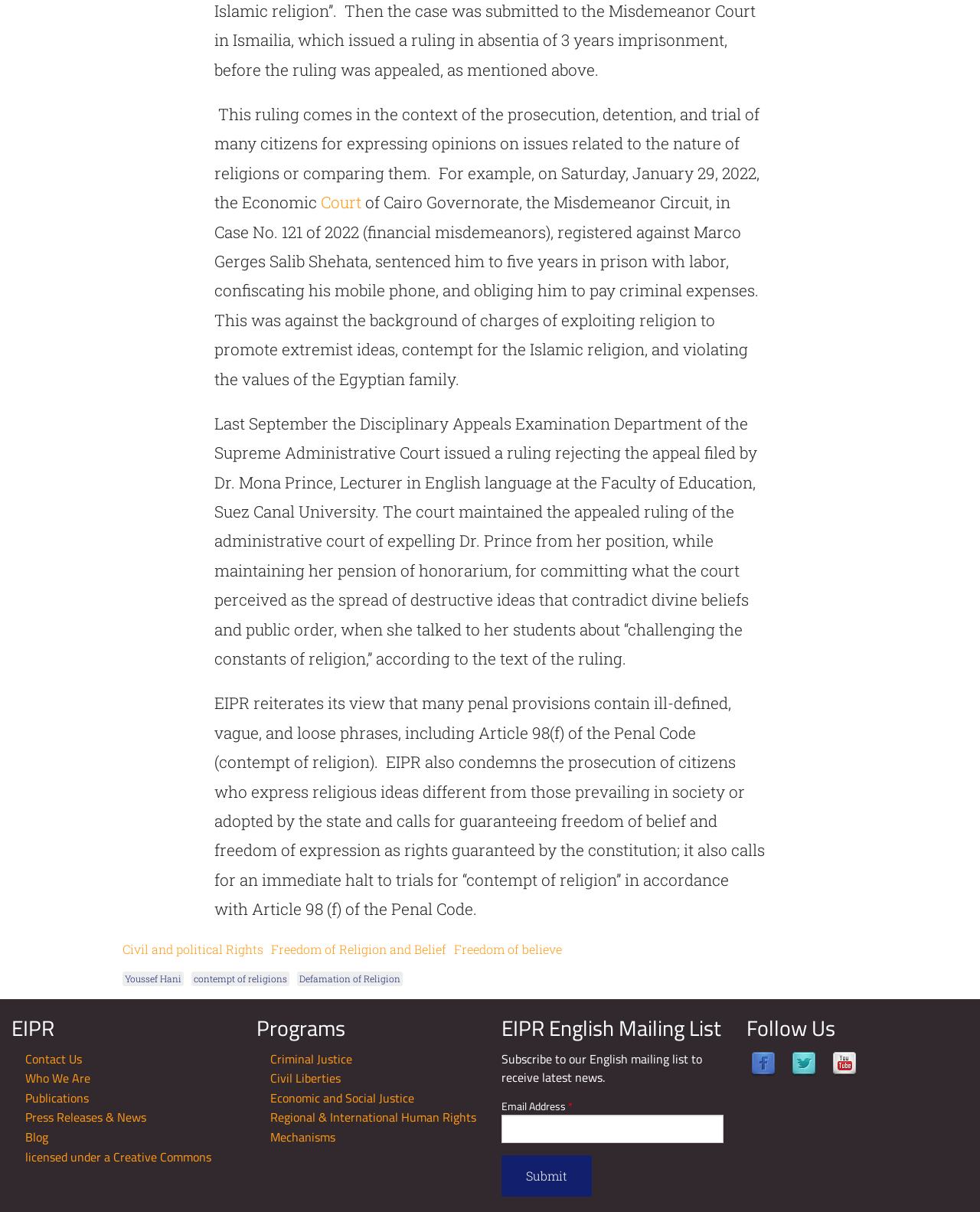Locate the bounding box coordinates of the segment that needs to be clicked to meet this instruction: "Follow EIPR on Facebook".

[0.766, 0.868, 0.791, 0.888]